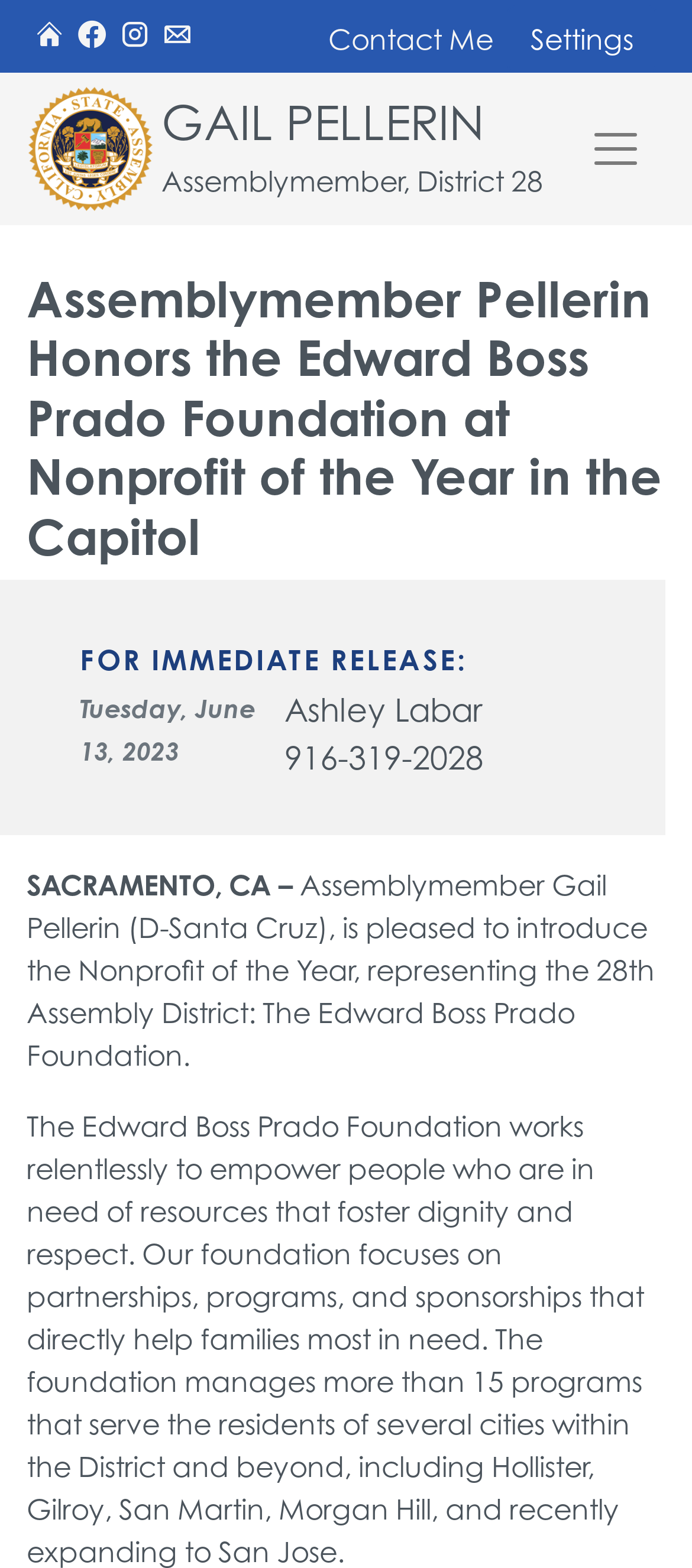Locate the bounding box coordinates of the area to click to fulfill this instruction: "Open the Facebook page". The bounding box should be presented as four float numbers between 0 and 1, in the order [left, top, right, bottom].

[0.113, 0.0, 0.154, 0.046]